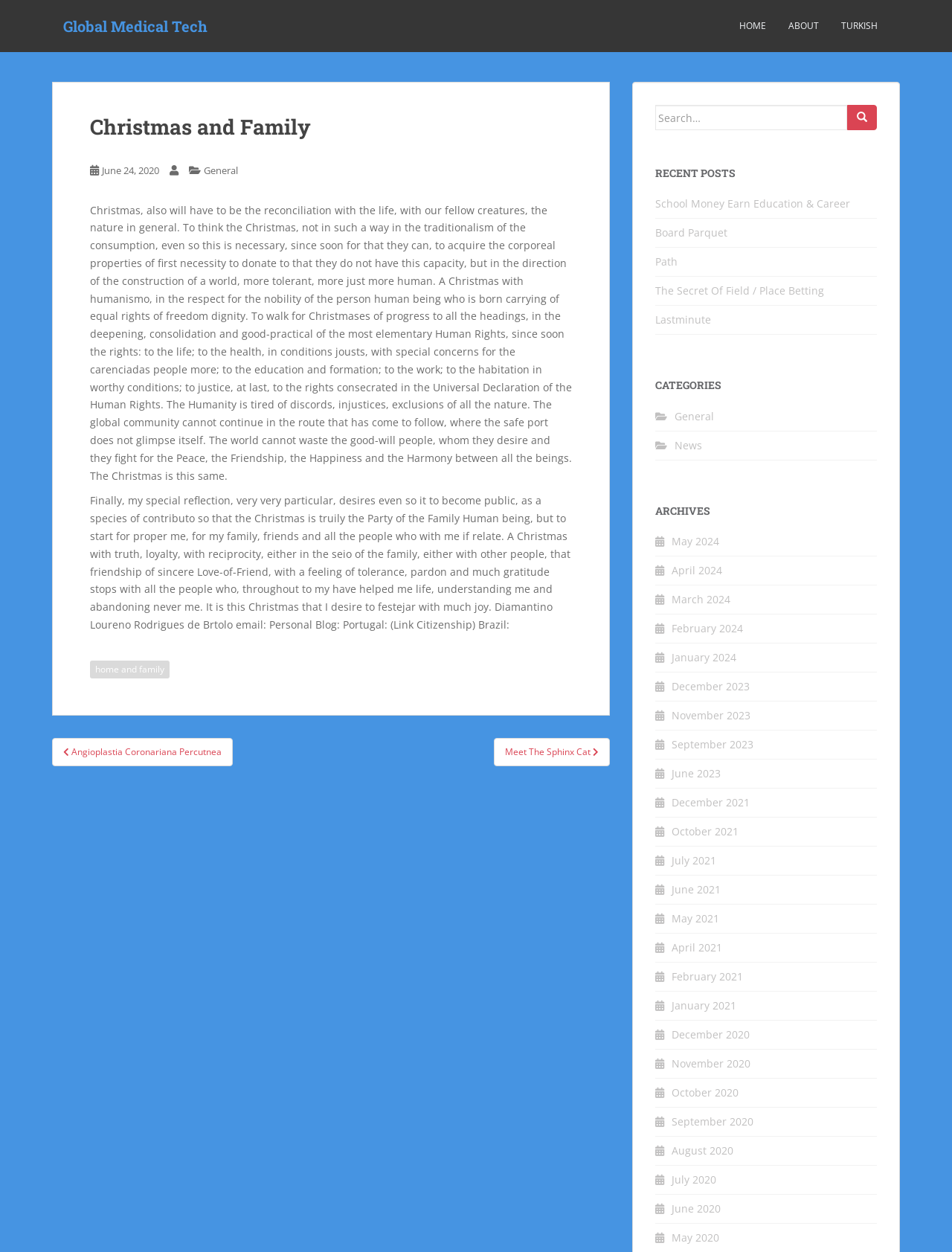Identify the bounding box of the UI element described as follows: "Global Medical Tech". Provide the coordinates as four float numbers in the range of 0 to 1 [left, top, right, bottom].

[0.055, 0.006, 0.23, 0.036]